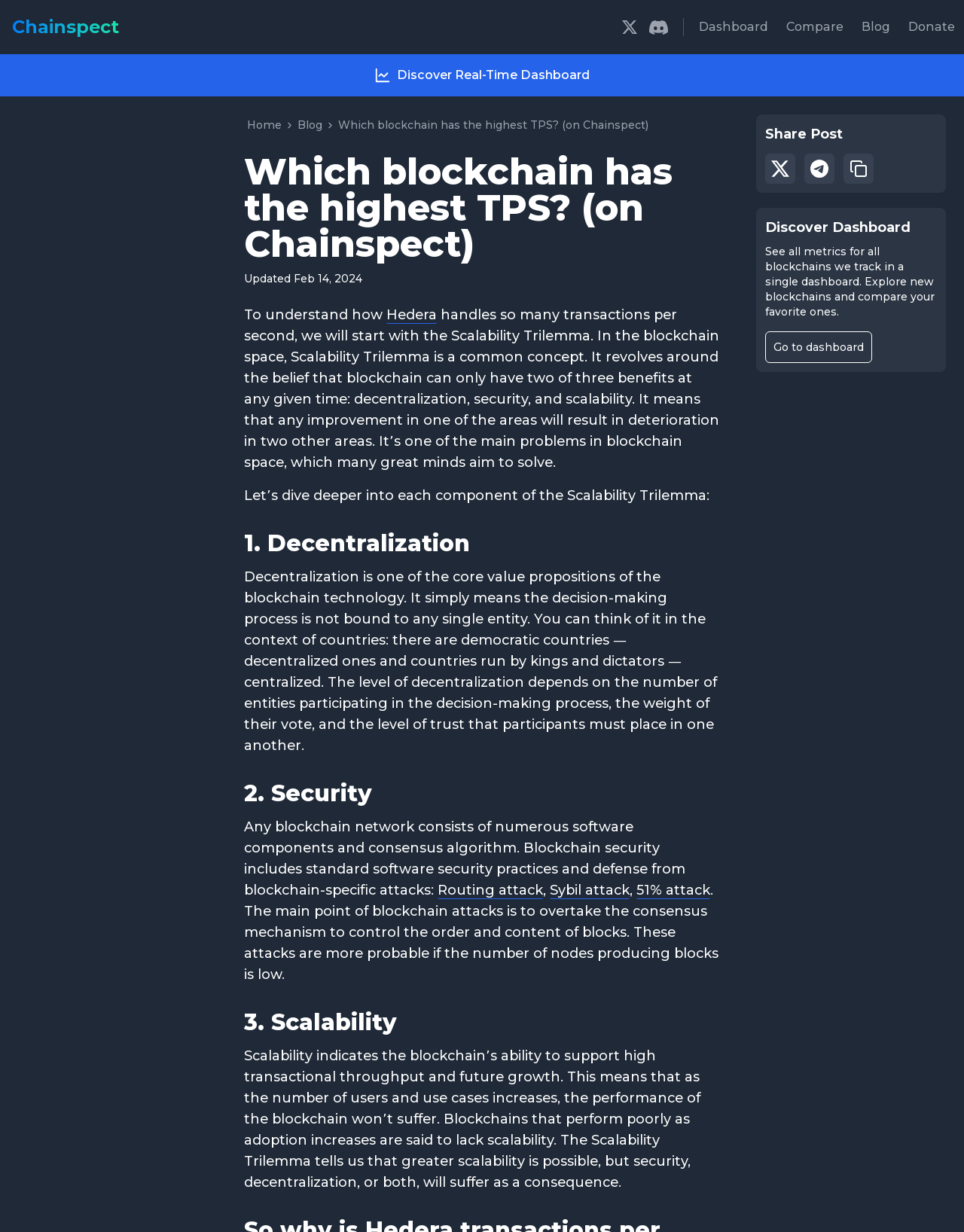Determine the bounding box coordinates for the clickable element to execute this instruction: "Discover Real-Time Dashboard". Provide the coordinates as four float numbers between 0 and 1, i.e., [left, top, right, bottom].

[0.0, 0.044, 1.0, 0.078]